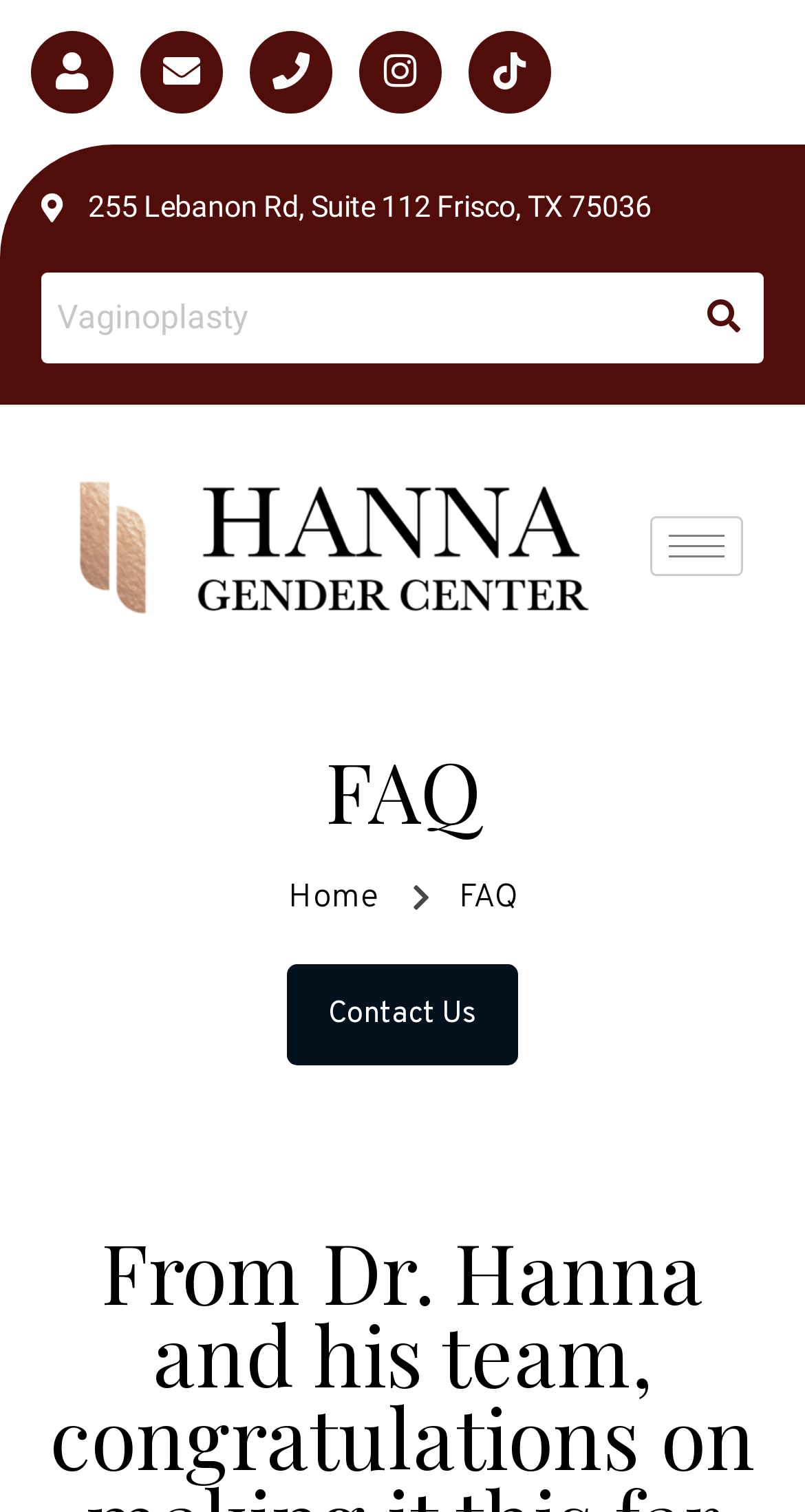Identify the bounding box coordinates of the element that should be clicked to fulfill this task: "Click the hamburger icon". The coordinates should be provided as four float numbers between 0 and 1, i.e., [left, top, right, bottom].

[0.808, 0.341, 0.923, 0.381]